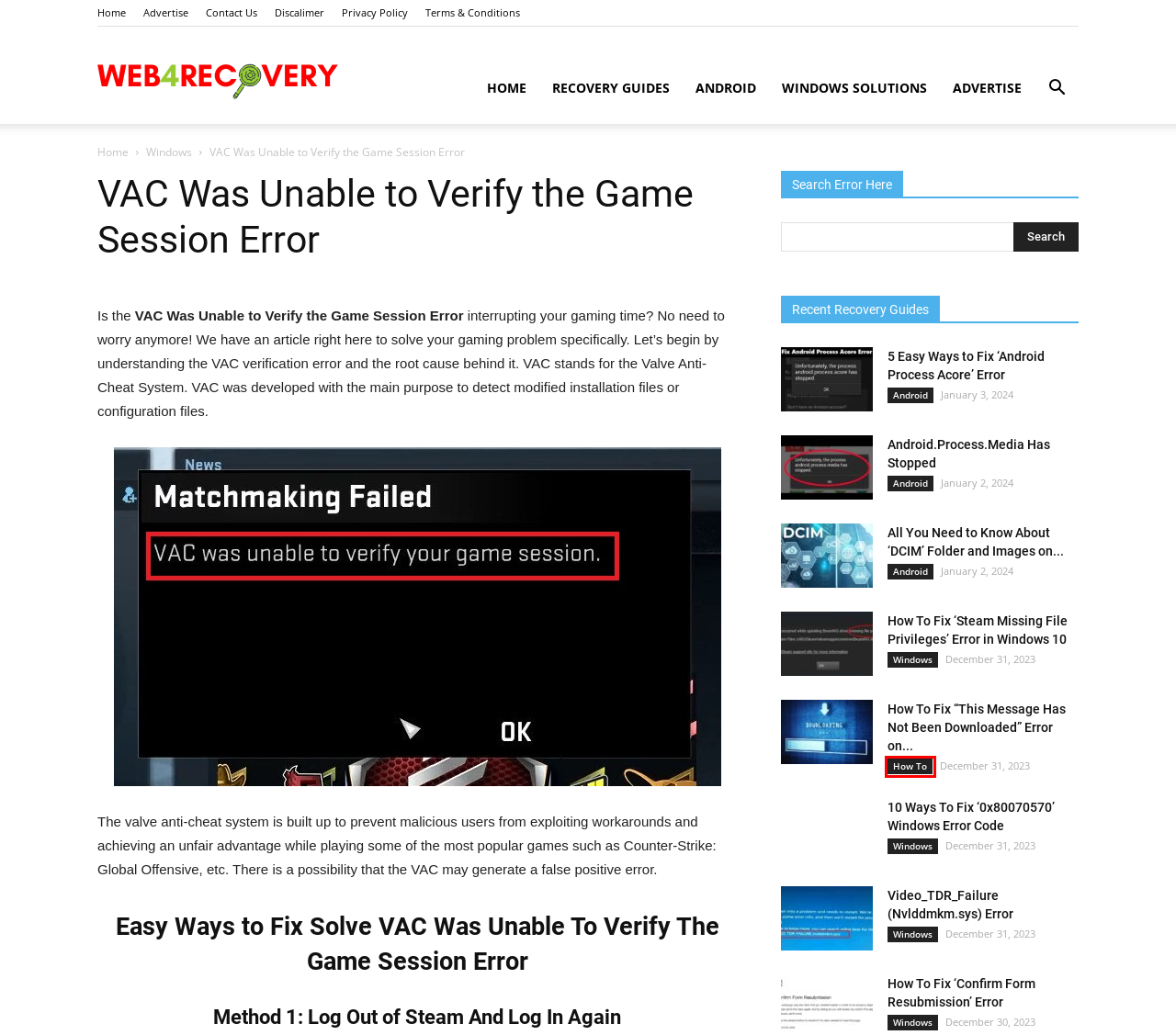A screenshot of a webpage is given with a red bounding box around a UI element. Choose the description that best matches the new webpage shown after clicking the element within the red bounding box. Here are the candidates:
A. How To Fix "This Message Has Not Been Downloaded" Error on iOS - Web4Recovery
B. Discalimer - Web4Recovery
C. Android Archives - Web4Recovery
D. Recovery Guides Archives - Web4Recovery
E. Privacy Policy - Web4Recovery
F. How To Archives - Web4Recovery
G. Advertise - Web4Recovery
H. Contact Us - Web4Recovery

F